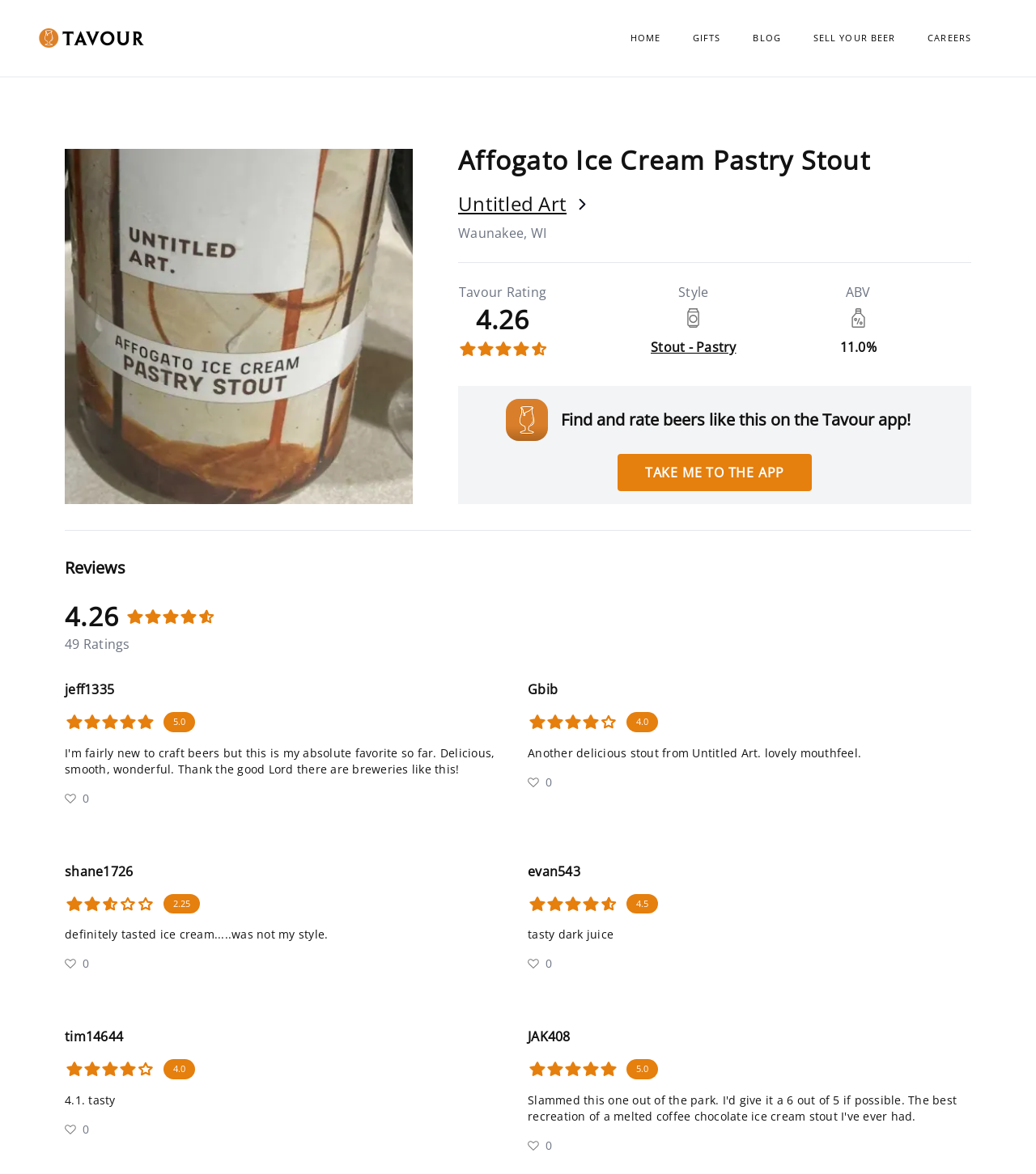Identify the bounding box coordinates of the clickable region necessary to fulfill the following instruction: "Read the review of jeff1335". The bounding box coordinates should be four float numbers between 0 and 1, i.e., [left, top, right, bottom].

[0.062, 0.58, 0.11, 0.595]